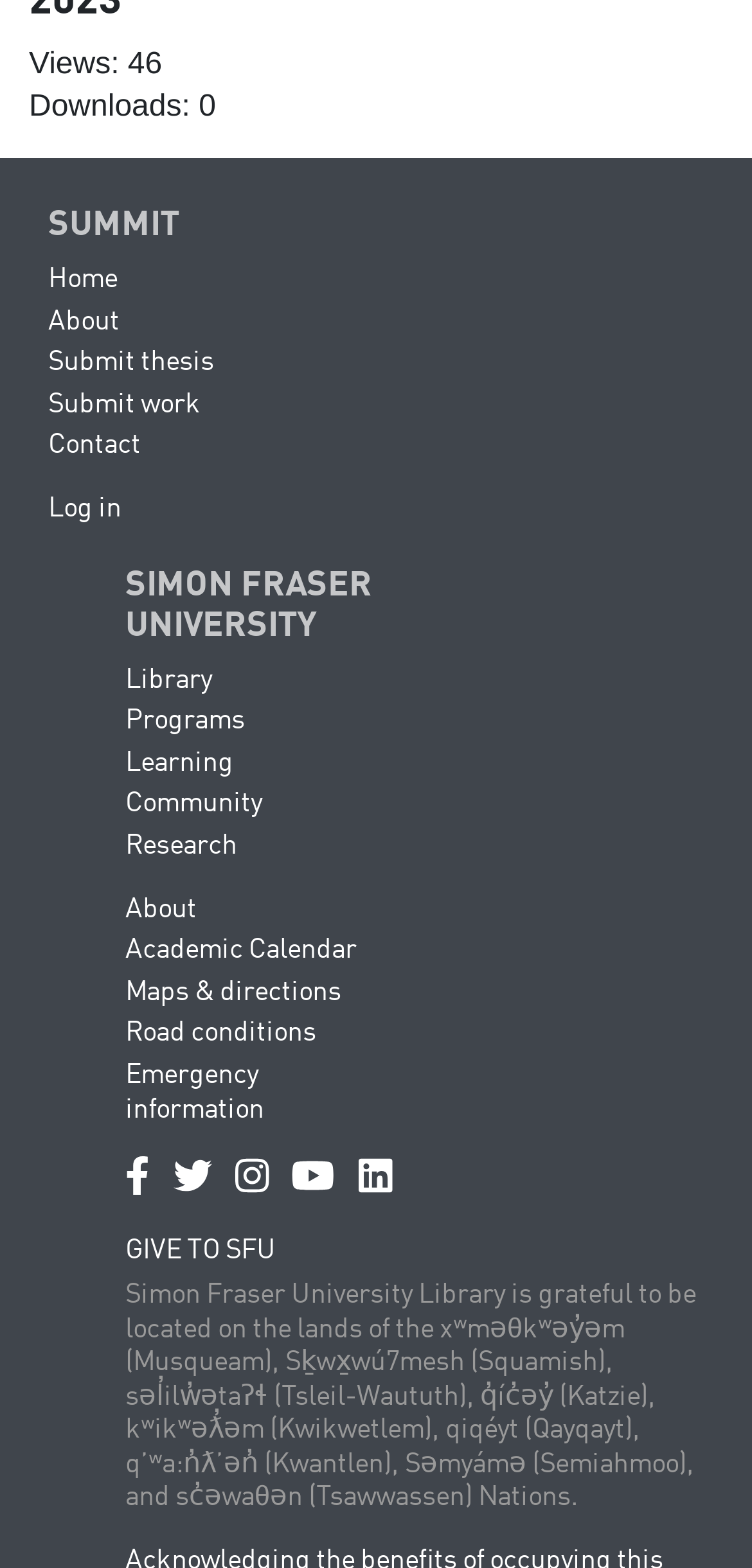Identify the bounding box coordinates for the UI element described by the following text: "Submit thesis". Provide the coordinates as four float numbers between 0 and 1, in the format [left, top, right, bottom].

[0.064, 0.223, 0.285, 0.24]